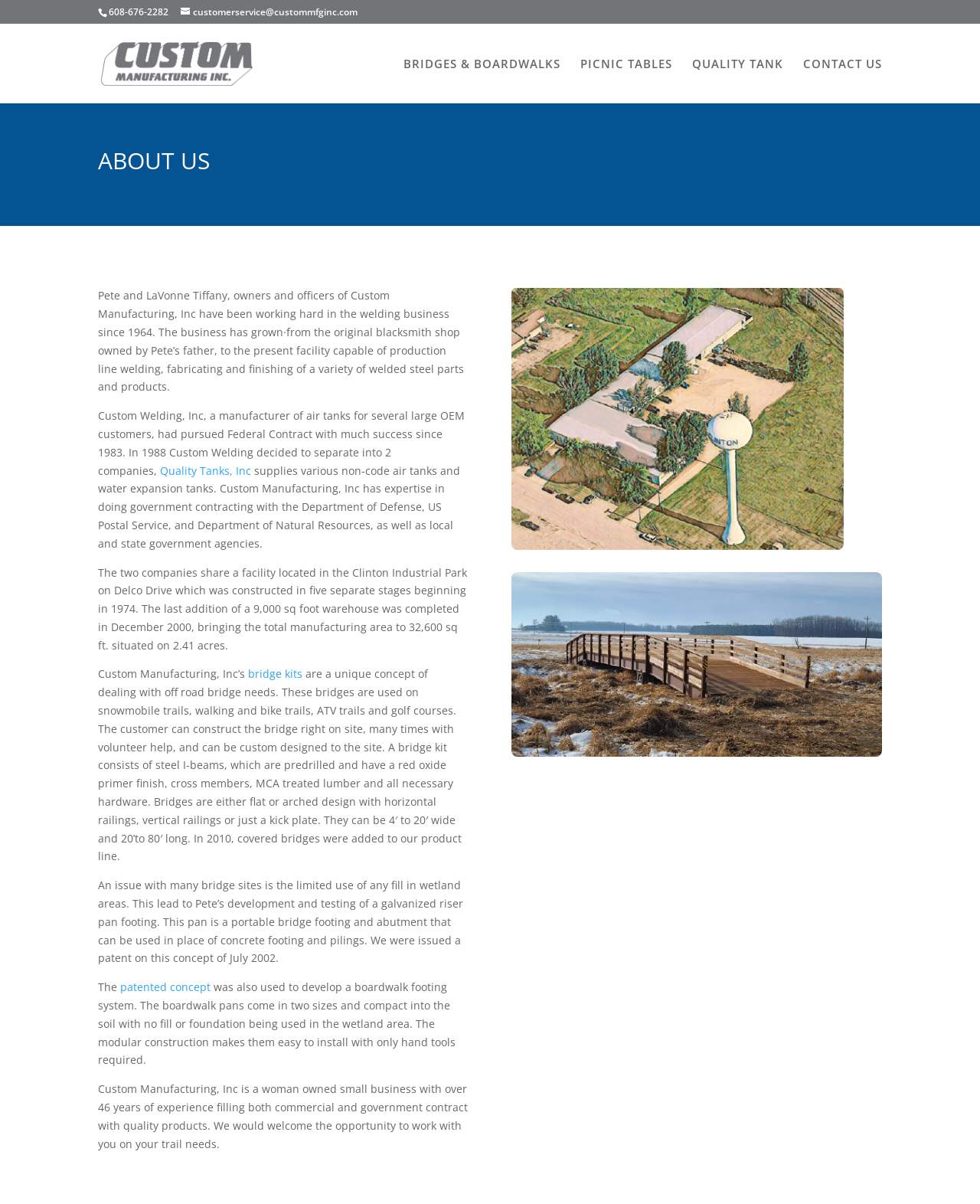Determine the bounding box coordinates (top-left x, top-left y, bottom-right x, bottom-right y) of the UI element described in the following text: BRIDGES & BOARDWALKS

[0.412, 0.048, 0.572, 0.086]